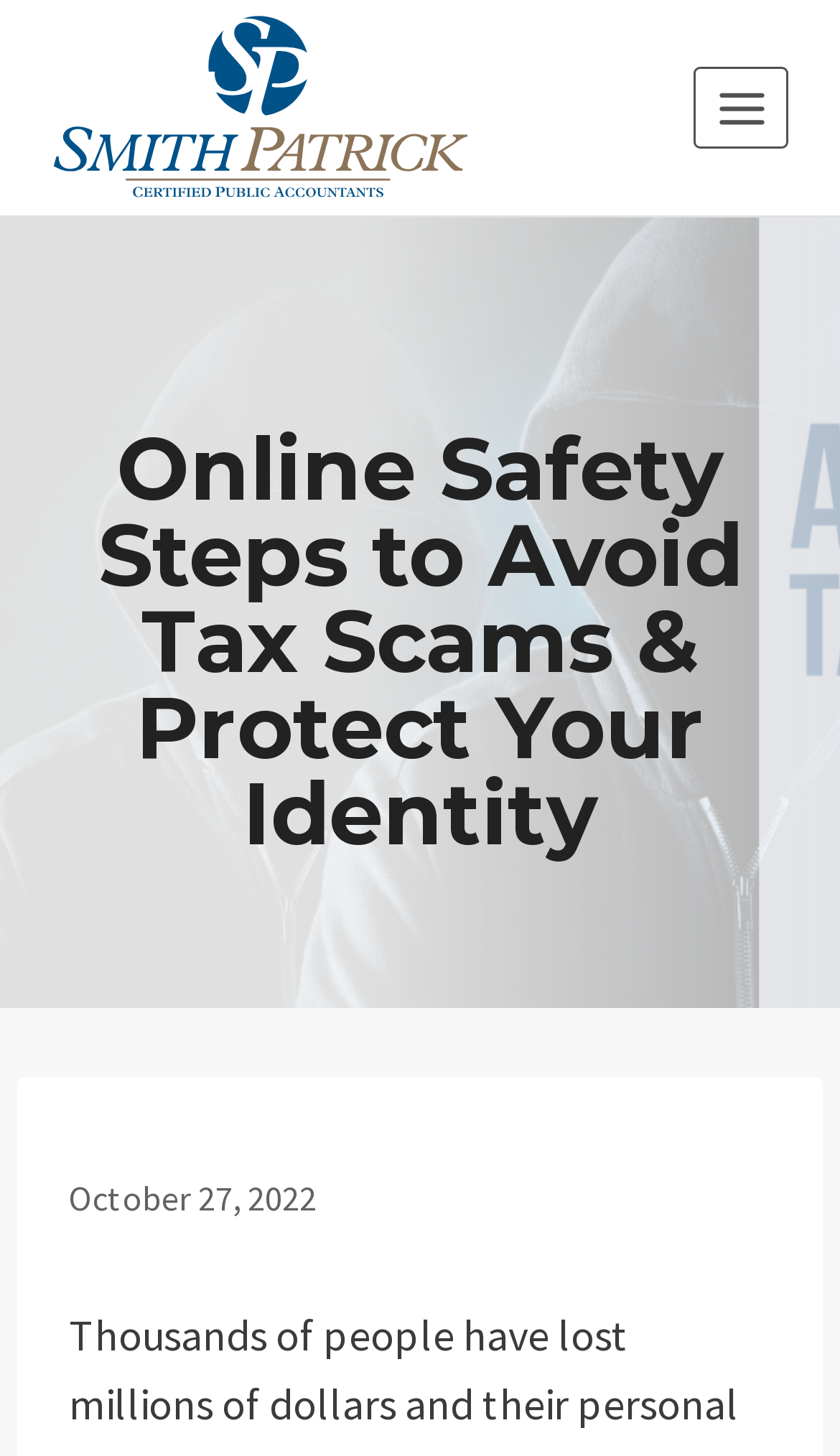Locate the UI element described by Toggle Menu and provide its bounding box coordinates. Use the format (top-left x, top-left y, bottom-right x, bottom-right y) with all values as floating point numbers between 0 and 1.

[0.826, 0.046, 0.938, 0.102]